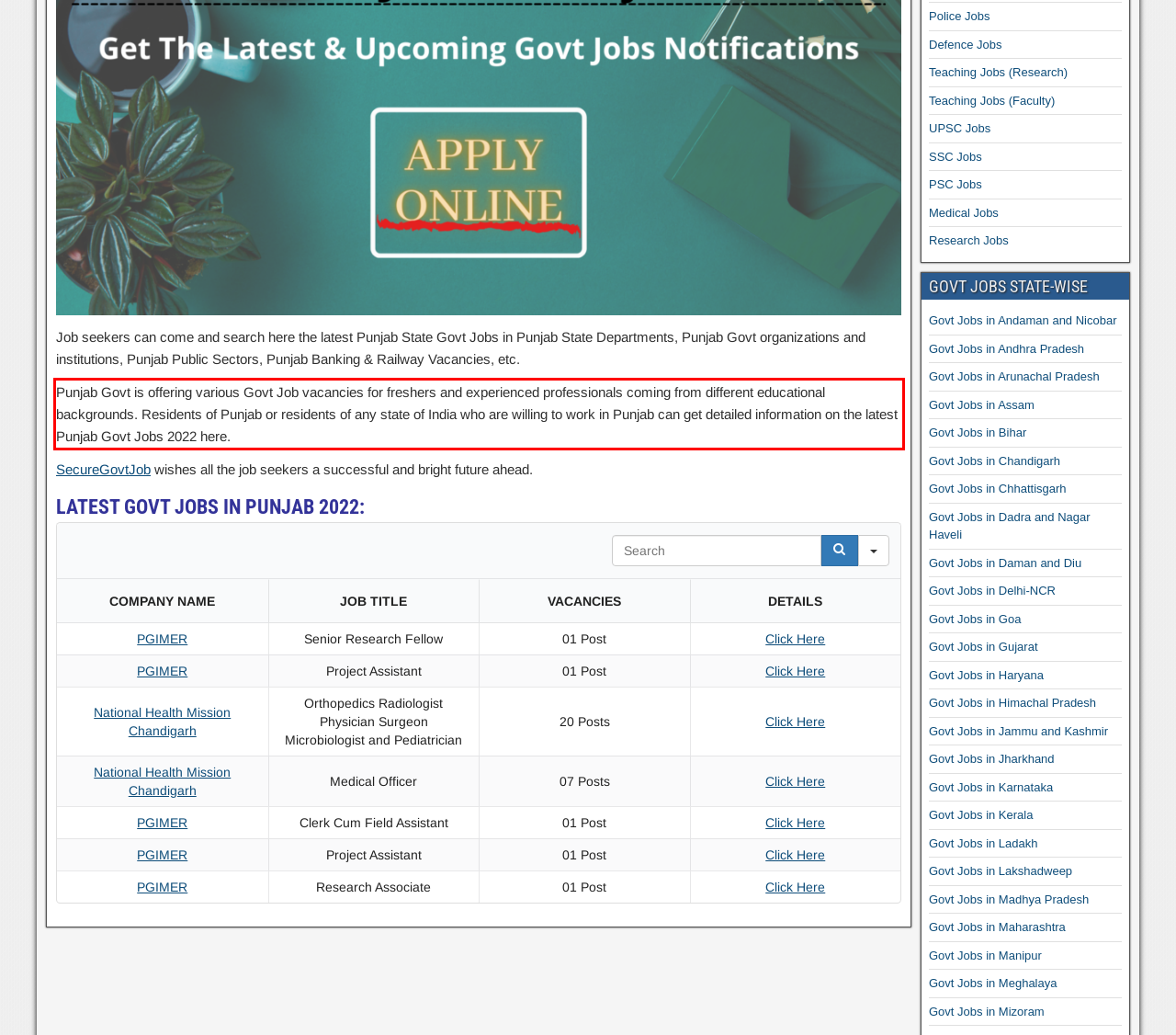Look at the screenshot of the webpage, locate the red rectangle bounding box, and generate the text content that it contains.

Punjab Govt is offering various Govt Job vacancies for freshers and experienced professionals coming from different educational backgrounds. Residents of Punjab or residents of any state of India who are willing to work in Punjab can get detailed information on the latest Punjab Govt Jobs 2022 here.